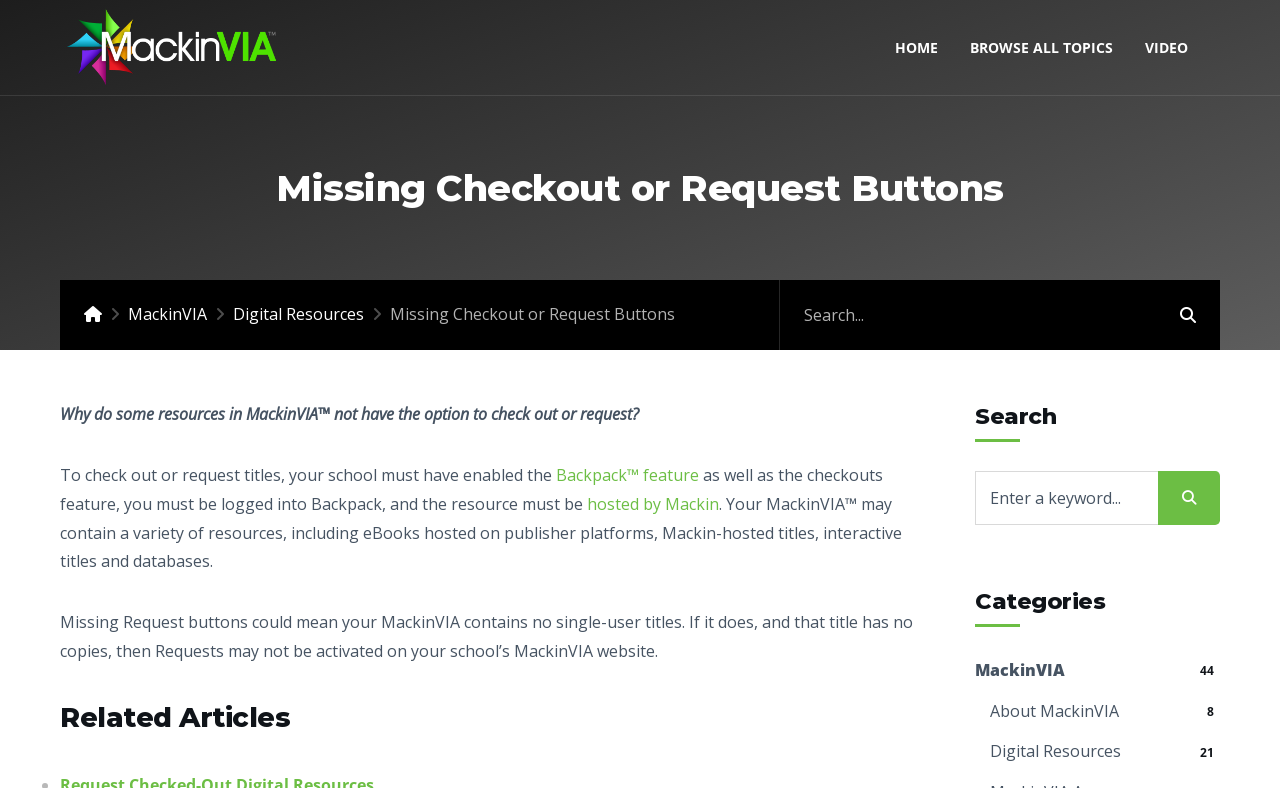Identify the bounding box coordinates of the area you need to click to perform the following instruction: "View the 'As A Spoiled Wife I Have A Freaking Awesome Husband He’s Also A Grumpy Man He Is A Bit Crazy And Scares Me Shirt'".

None